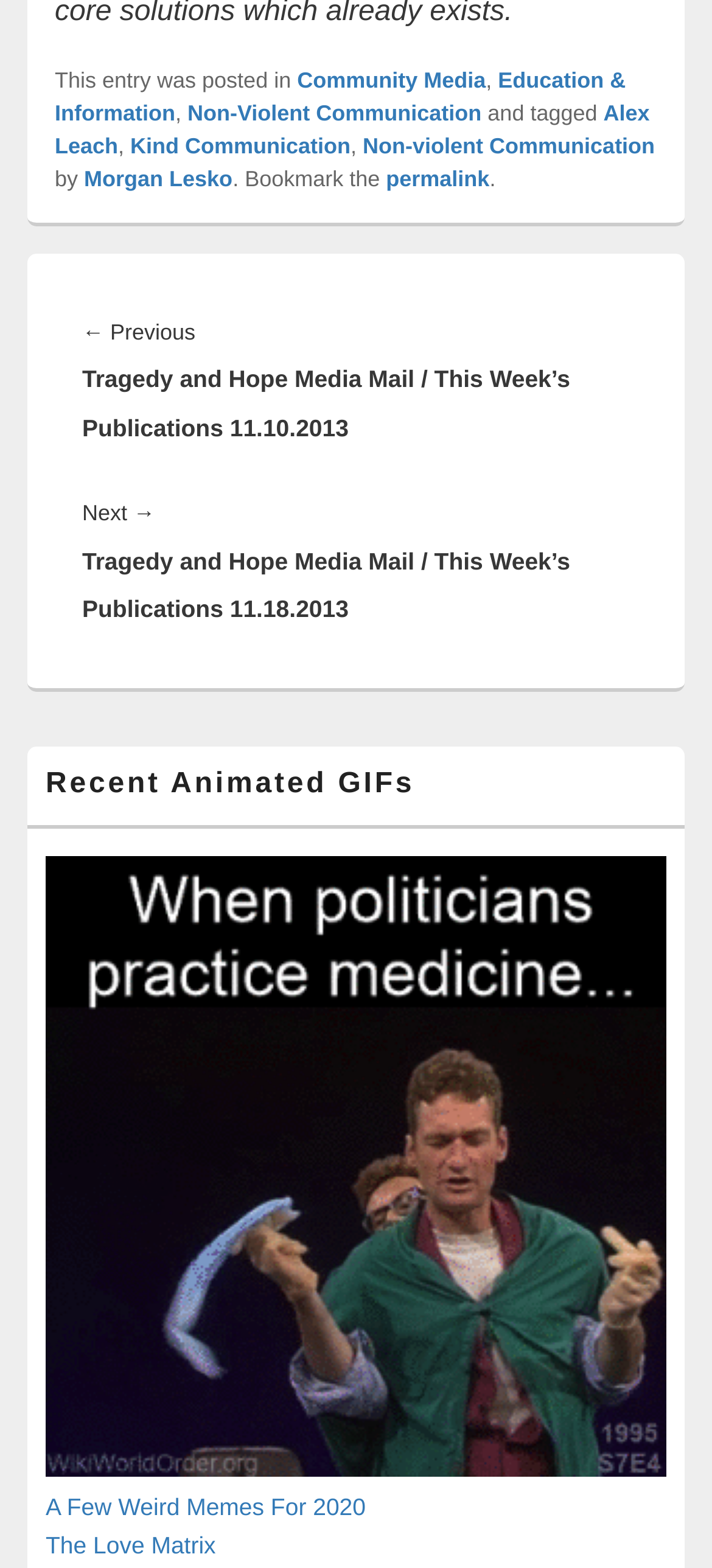How many animated GIFs are listed?
From the details in the image, provide a complete and detailed answer to the question.

I looked at the 'Recent Animated GIFs' section, which lists three links, namely '', 'A Few Weird Memes For 2020', and 'The Love Matrix', suggesting that there are three animated GIFs listed.